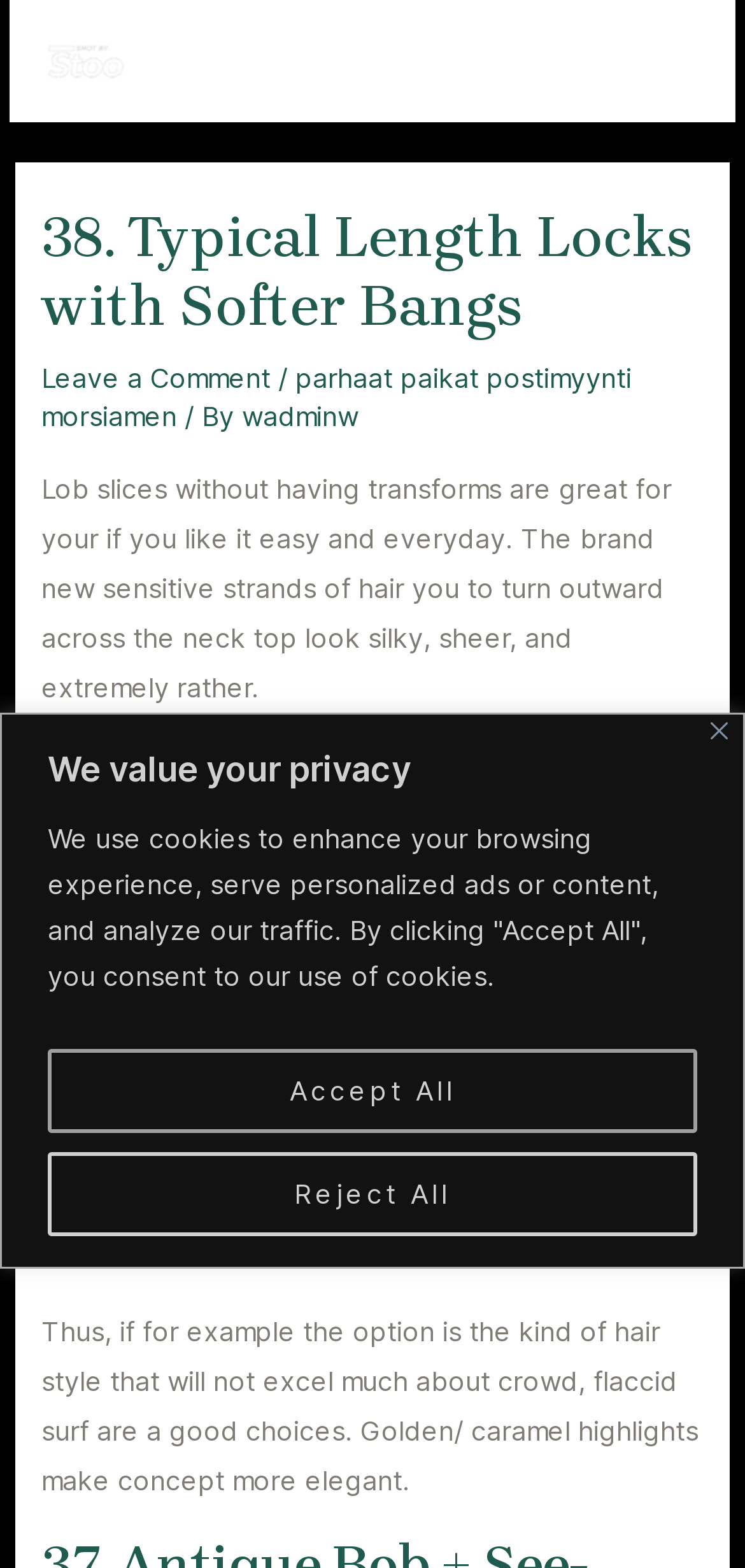What is the purpose of the 'Reject All' button?
Provide an in-depth answer to the question, covering all aspects.

I found the 'Reject All' button in the cookie consent section, which is a common pattern on websites. The button is likely used to reject the use of cookies on the website, allowing users to opt-out of cookie tracking.